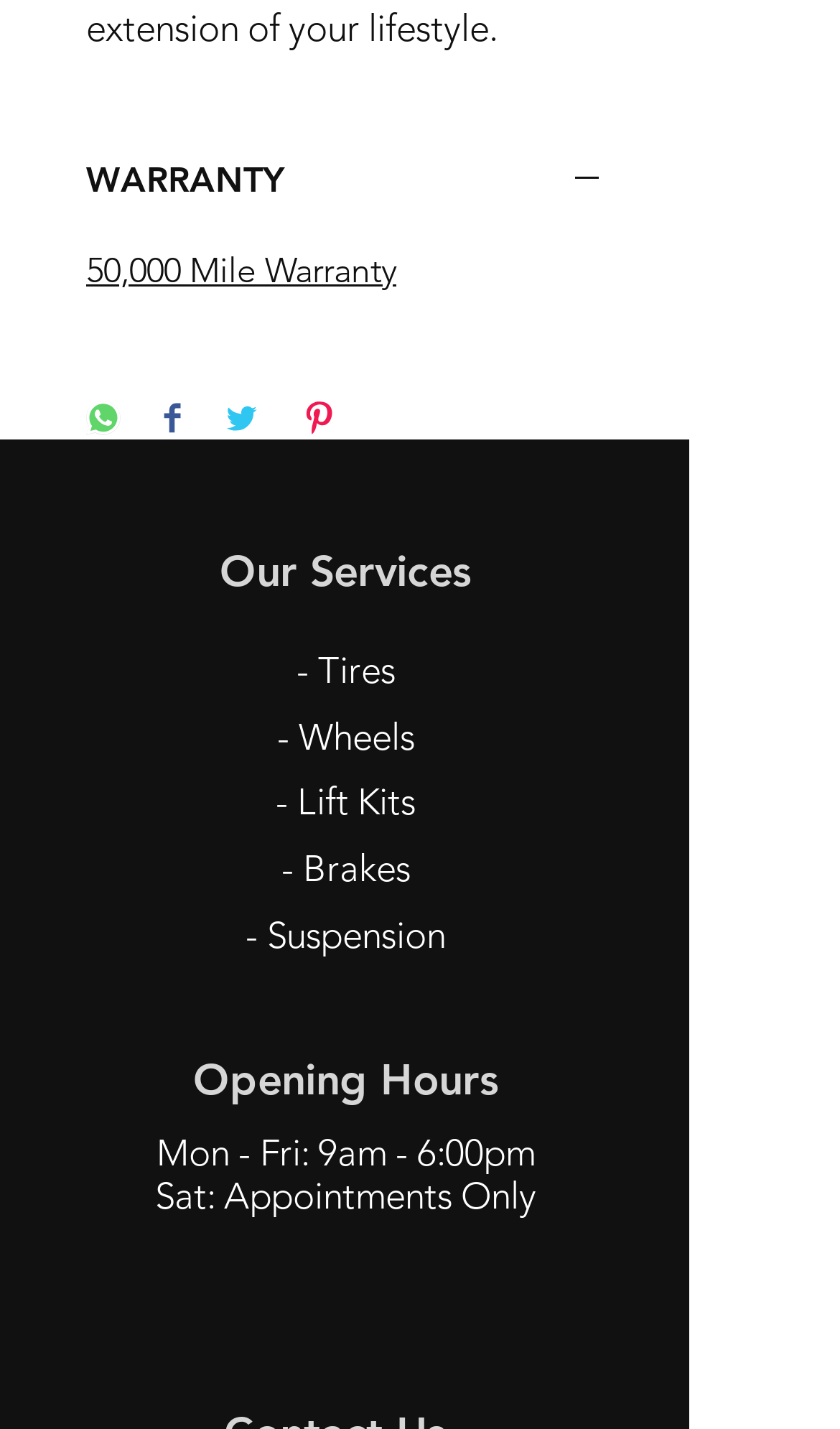Predict the bounding box coordinates of the area that should be clicked to accomplish the following instruction: "Click the Facebook link in the Social Bar". The bounding box coordinates should consist of four float numbers between 0 and 1, i.e., [left, top, right, bottom].

[0.282, 0.905, 0.351, 0.945]